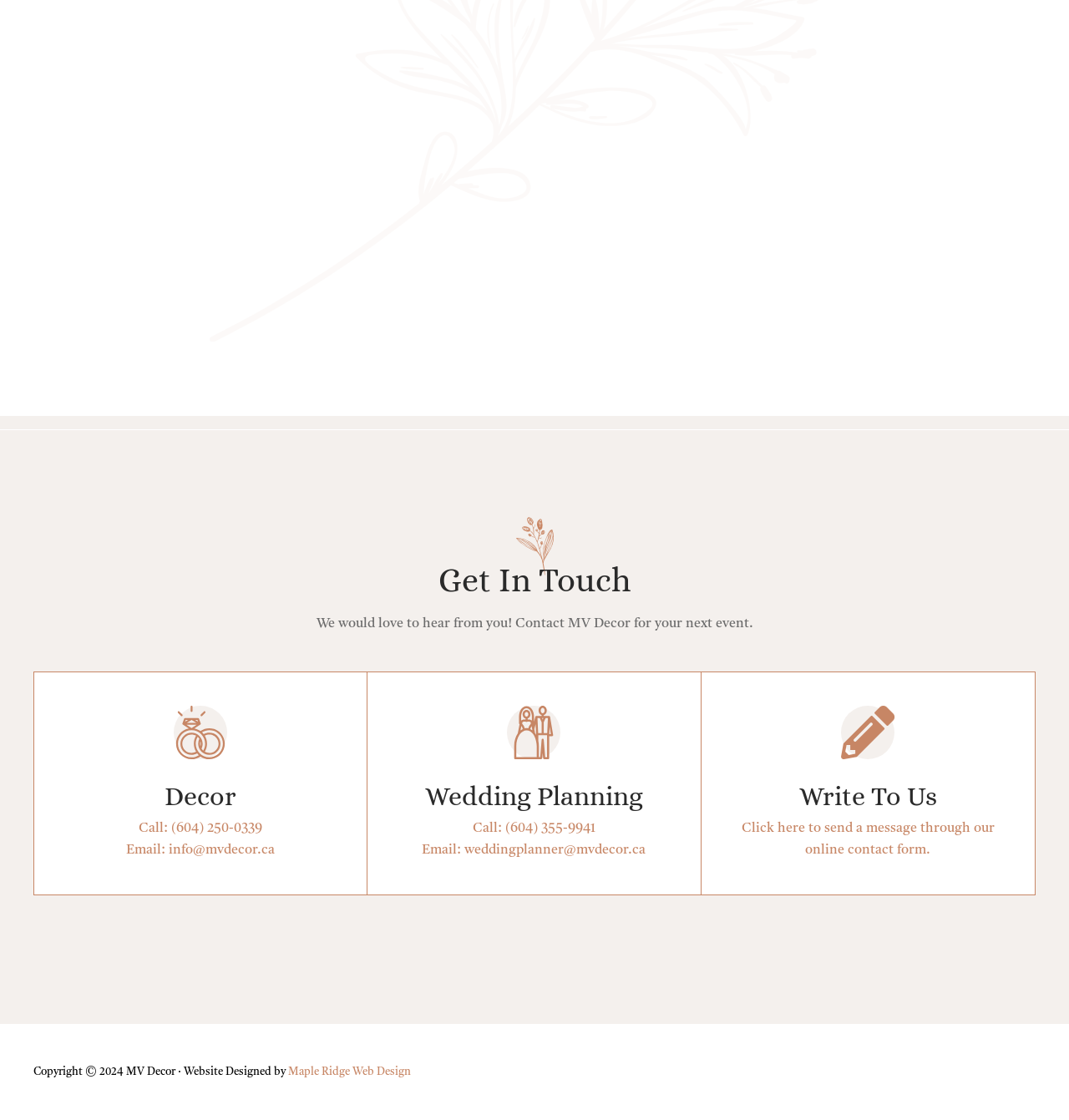Find and provide the bounding box coordinates for the UI element described with: "Maple Ridge Web Design".

[0.27, 0.952, 0.384, 0.962]